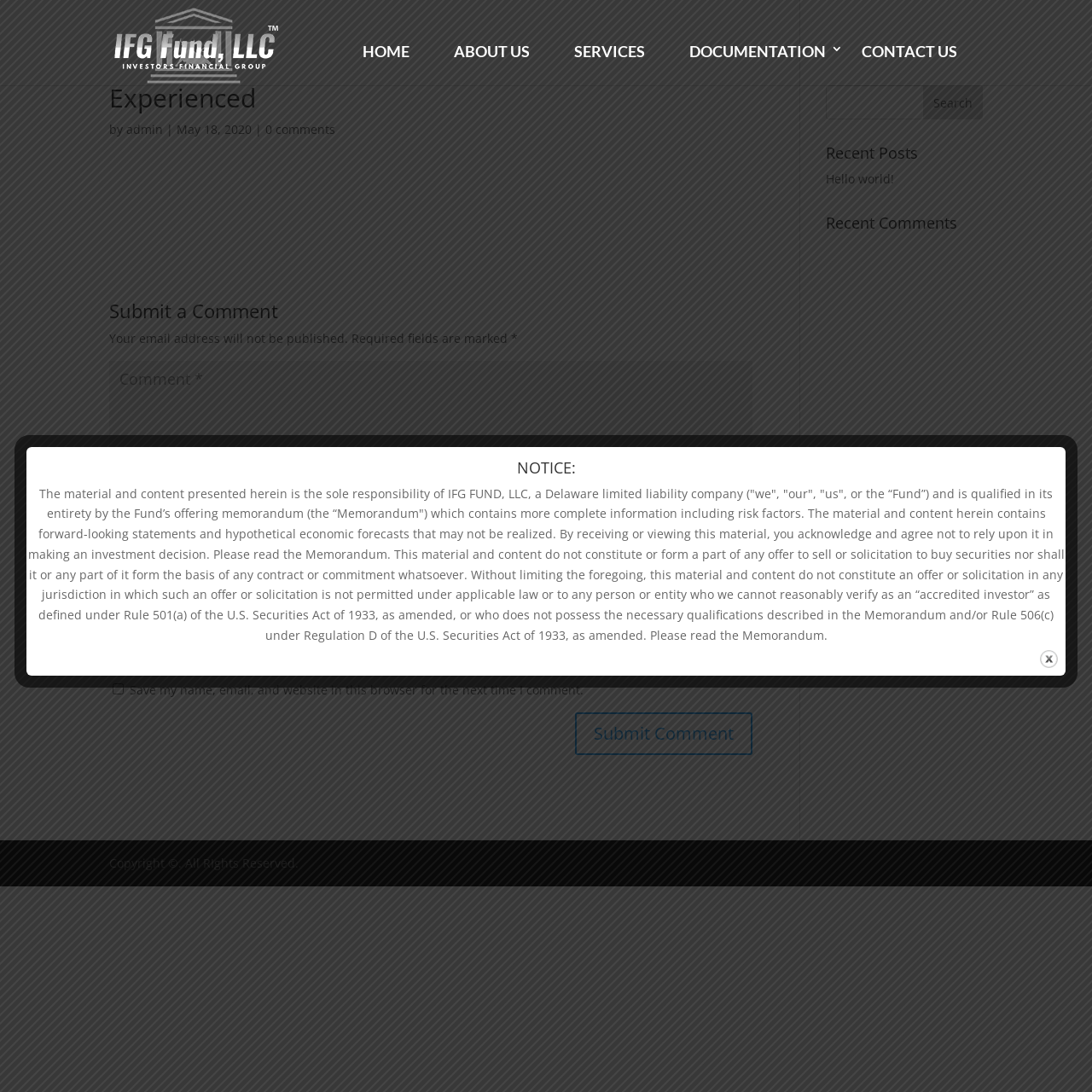Please identify the bounding box coordinates of the area that needs to be clicked to follow this instruction: "Submit a comment".

[0.527, 0.652, 0.689, 0.692]